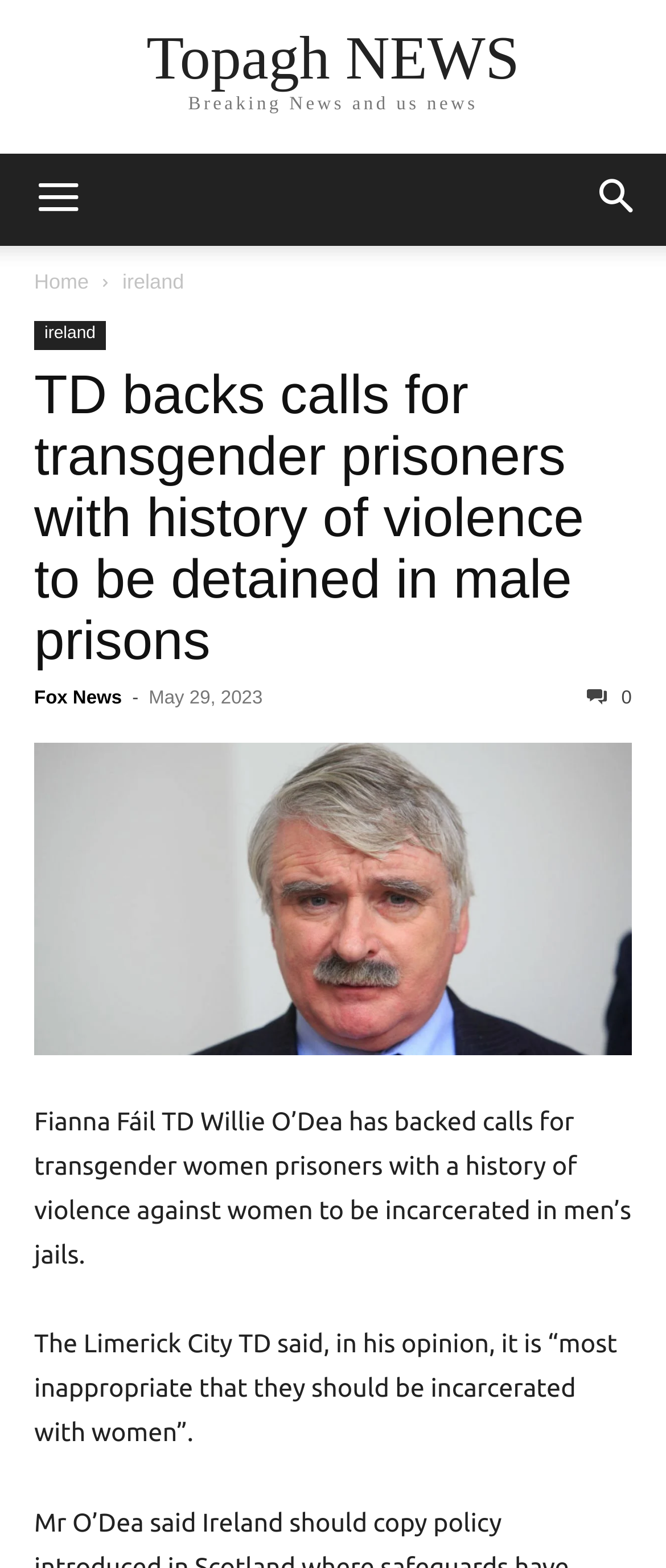Please identify the bounding box coordinates of the element I should click to complete this instruction: 'read TD backs calls for transgender prisoners with history of violence to be detained in male prisons'. The coordinates should be given as four float numbers between 0 and 1, like this: [left, top, right, bottom].

[0.051, 0.232, 0.877, 0.428]